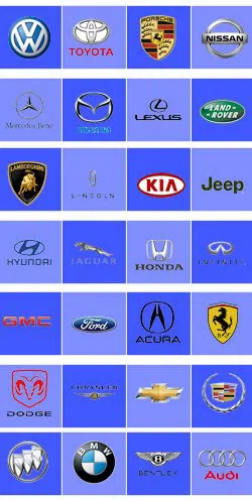Give a one-word or short phrase answer to the question: 
What type of brands are Ferrari and Acura categorized as?

Specialized markets